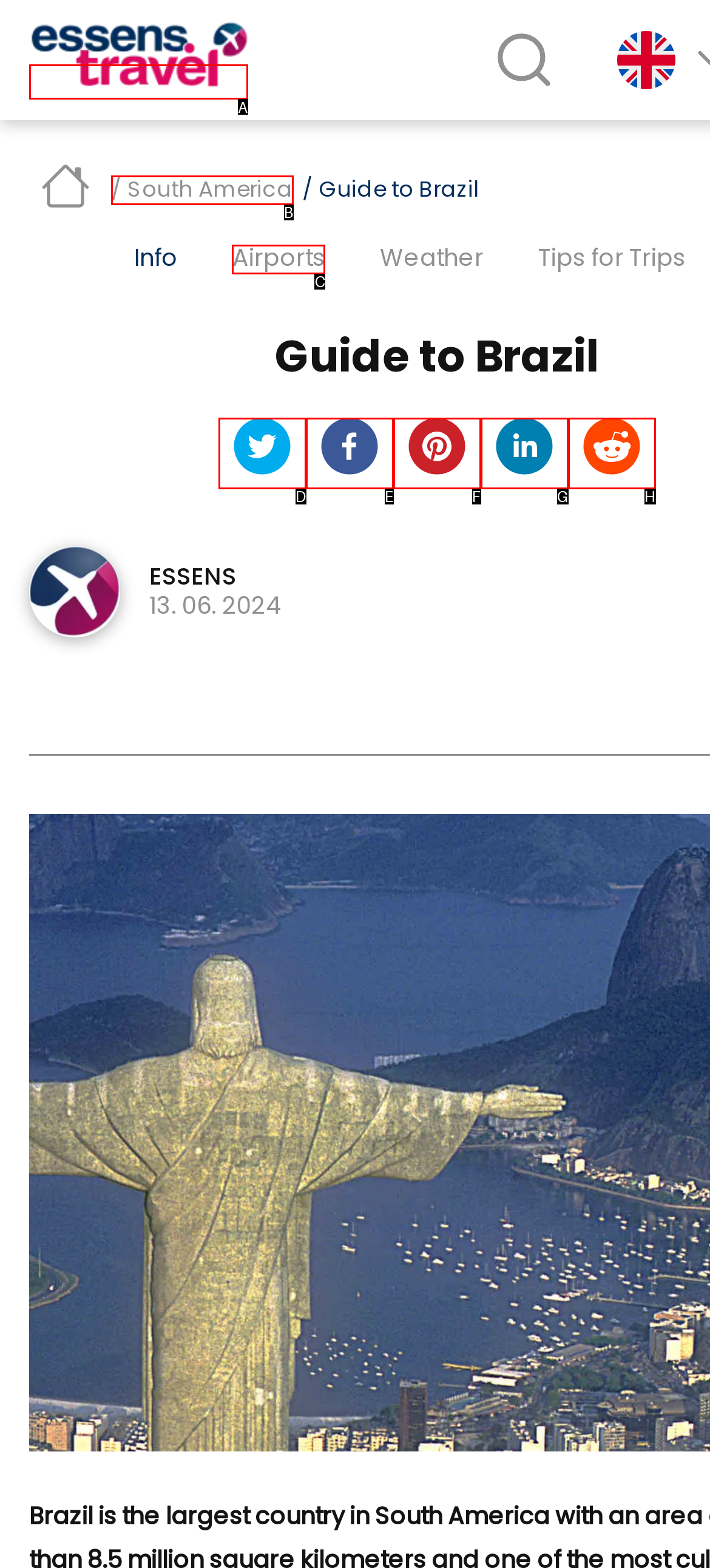Choose the UI element that best aligns with the description: aria-label="linkedin"
Respond with the letter of the chosen option directly.

G